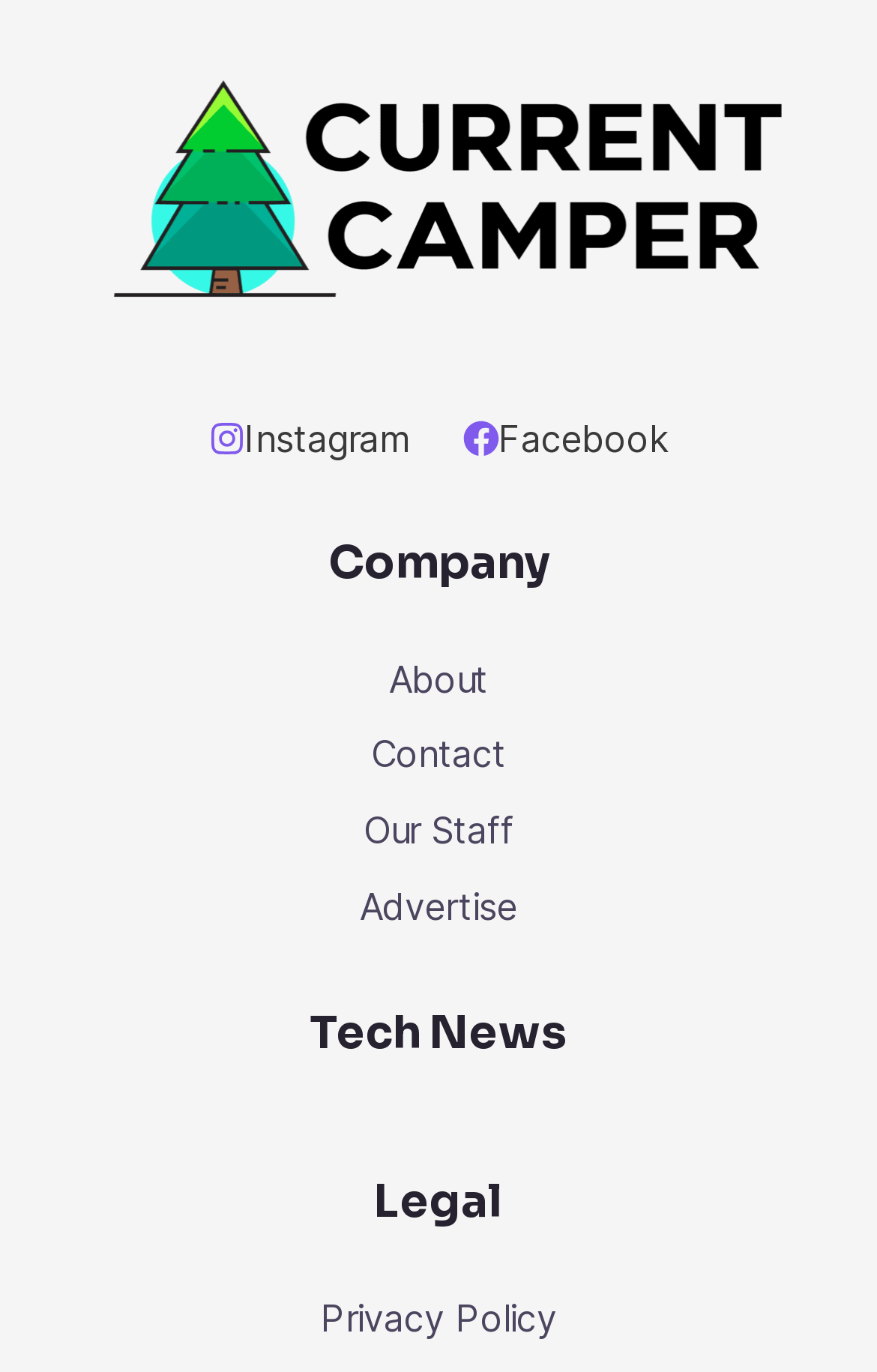What social media platforms are linked in the footer?
Please respond to the question with a detailed and thorough explanation.

By examining the footer section of the webpage, I found two links with images, one labeled 'Instagram' and the other labeled 'Facebook', indicating that these two social media platforms are linked in the footer.